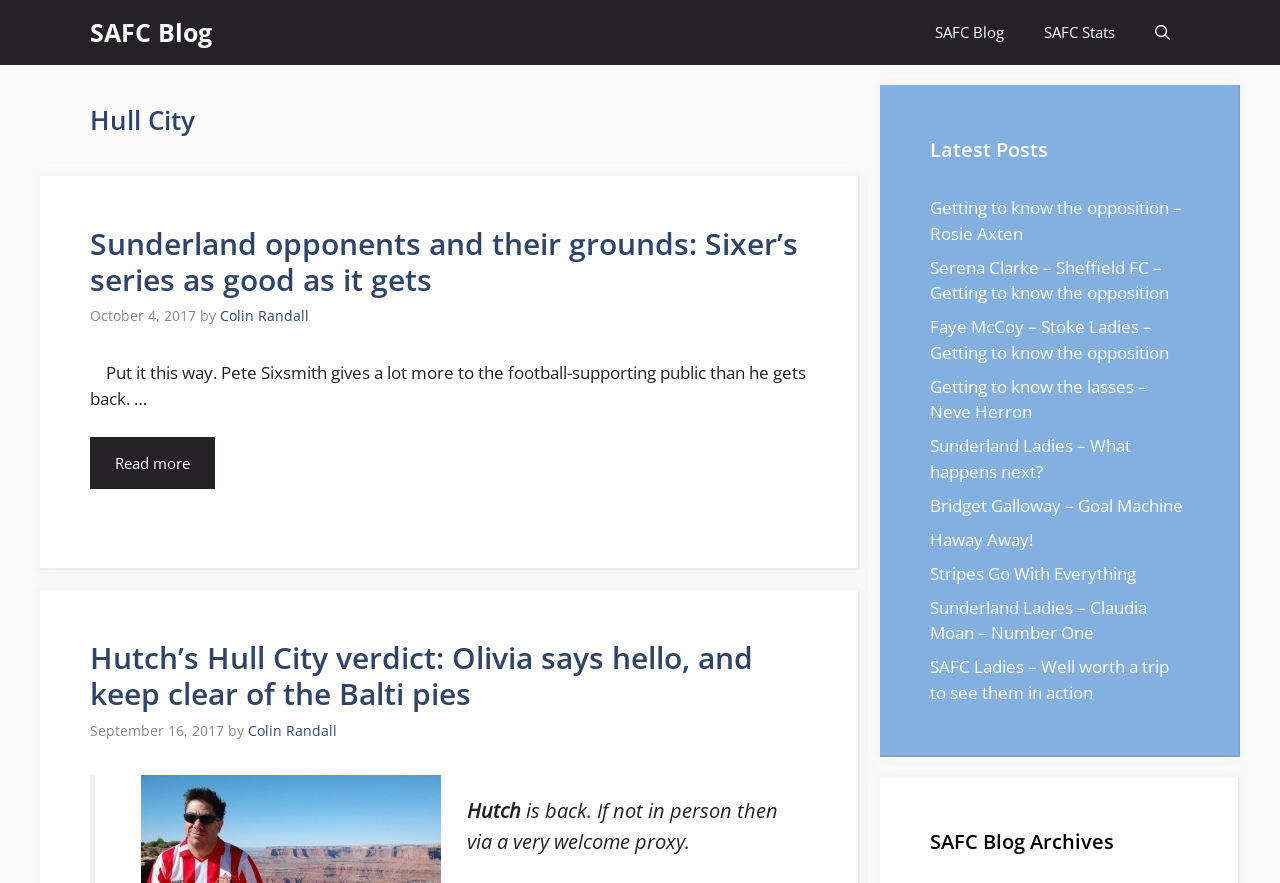Please identify the bounding box coordinates of the clickable element to fulfill the following instruction: "Check out the latest posts". The coordinates should be four float numbers between 0 and 1, i.e., [left, top, right, bottom].

[0.727, 0.153, 0.928, 0.187]